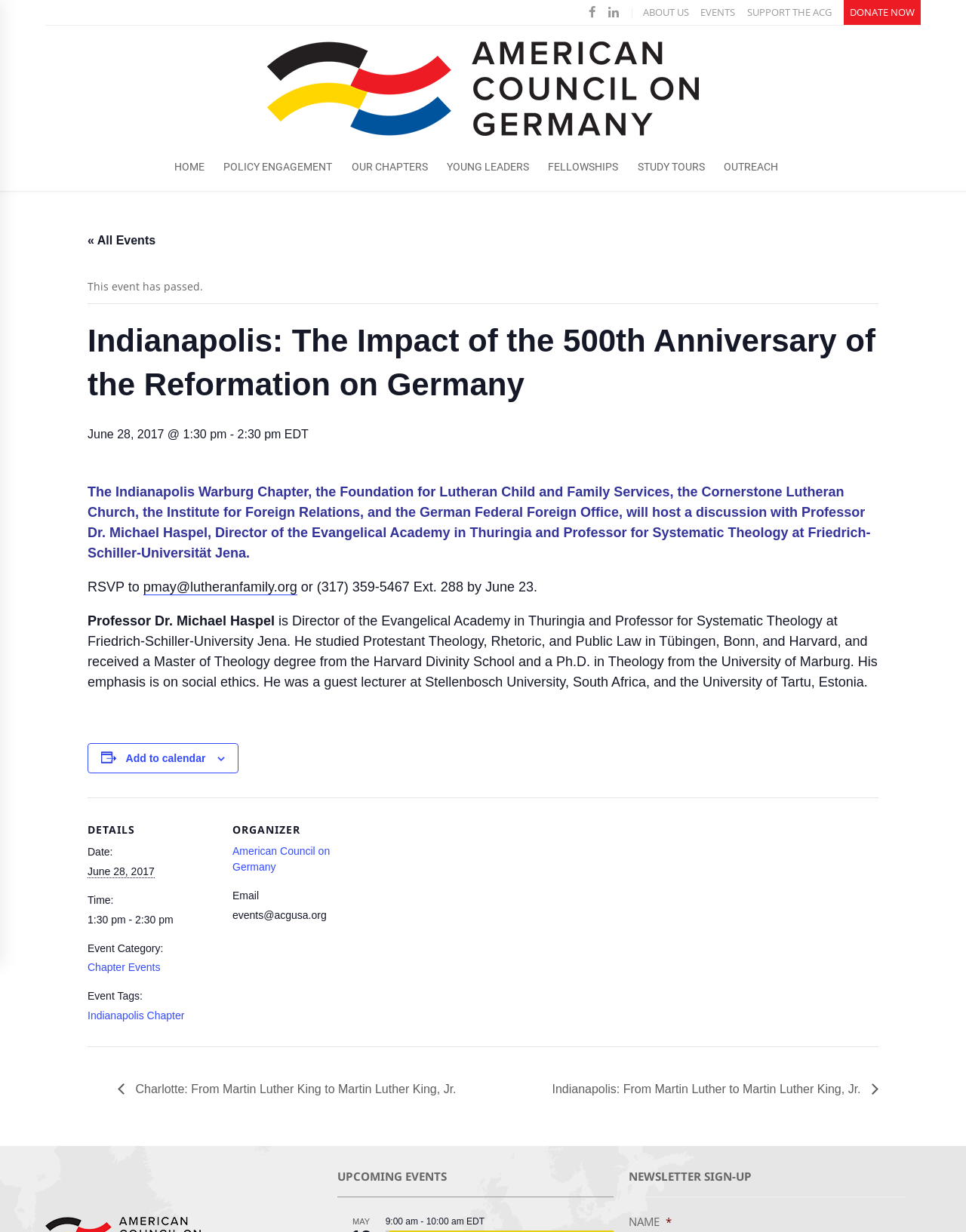Calculate the bounding box coordinates of the UI element given the description: "Add to calendar".

[0.13, 0.61, 0.213, 0.62]